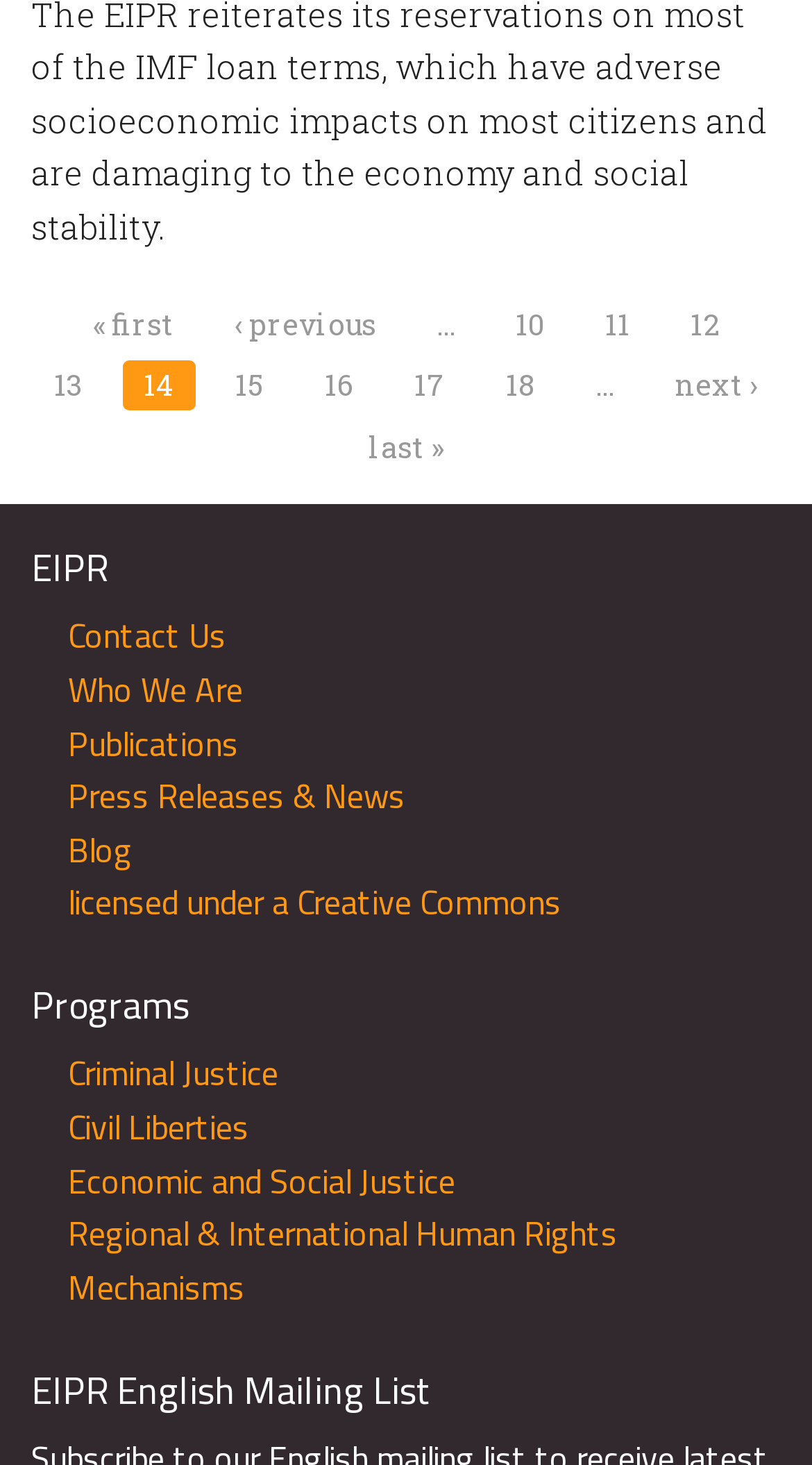Please mark the clickable region by giving the bounding box coordinates needed to complete this instruction: "contact us".

[0.084, 0.413, 0.278, 0.456]